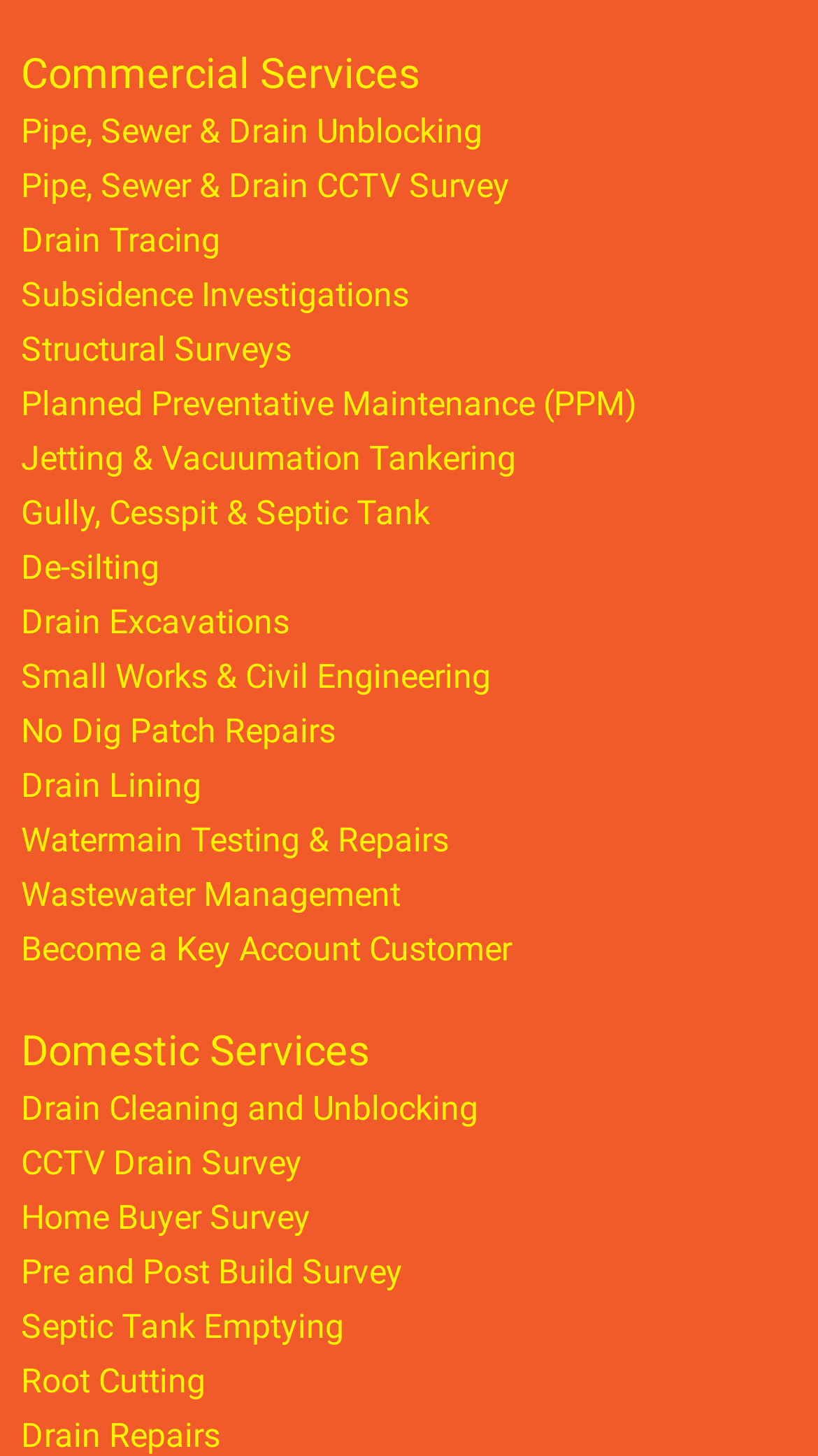Can you specify the bounding box coordinates for the region that should be clicked to fulfill this instruction: "View Pipe, Sewer & Drain Unblocking".

[0.026, 0.077, 0.59, 0.104]